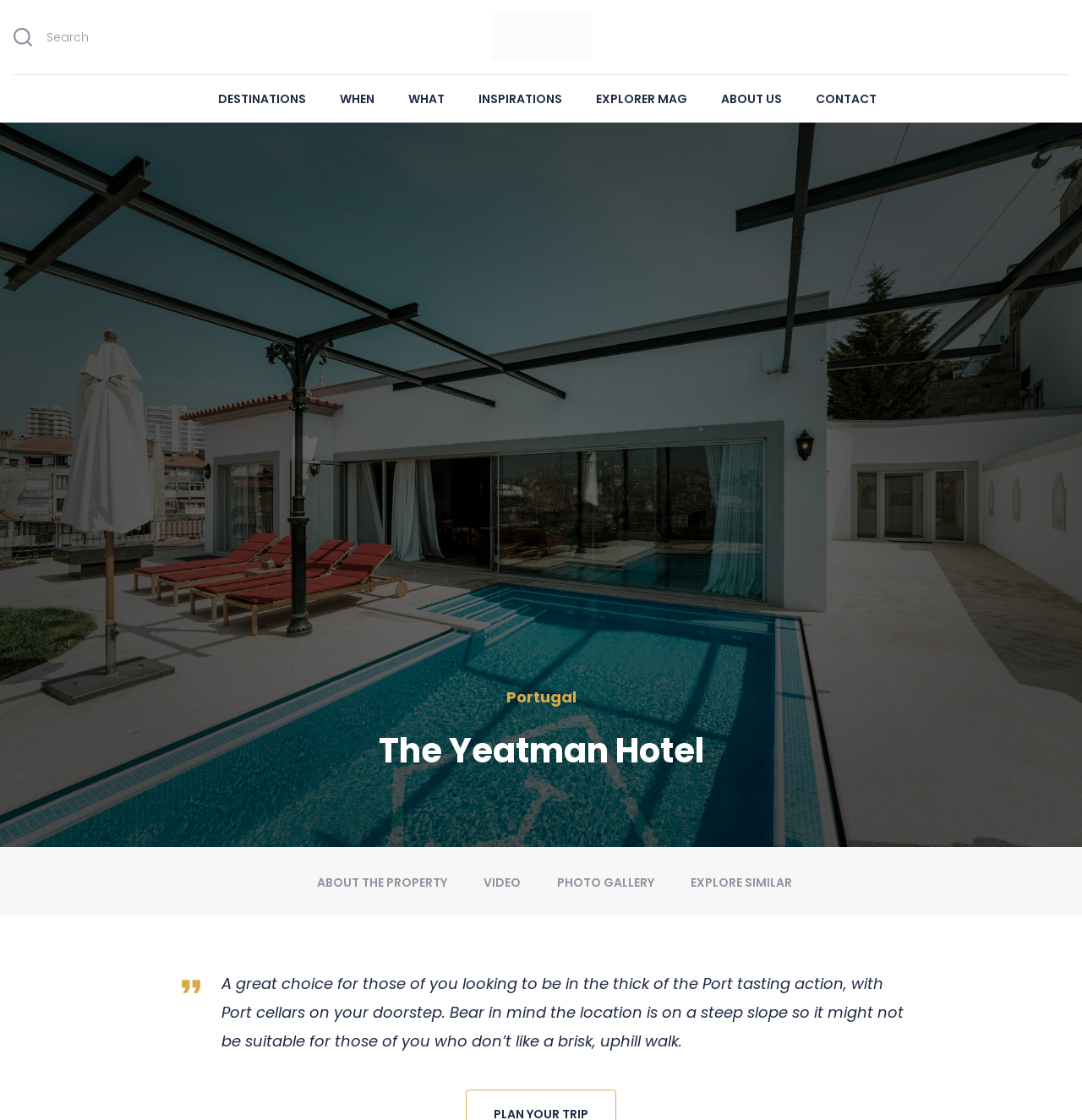Extract the bounding box coordinates of the UI element described: "The Yeatman Hotel". Provide the coordinates in the format [left, top, right, bottom] with values ranging from 0 to 1.

[0.35, 0.647, 0.65, 0.693]